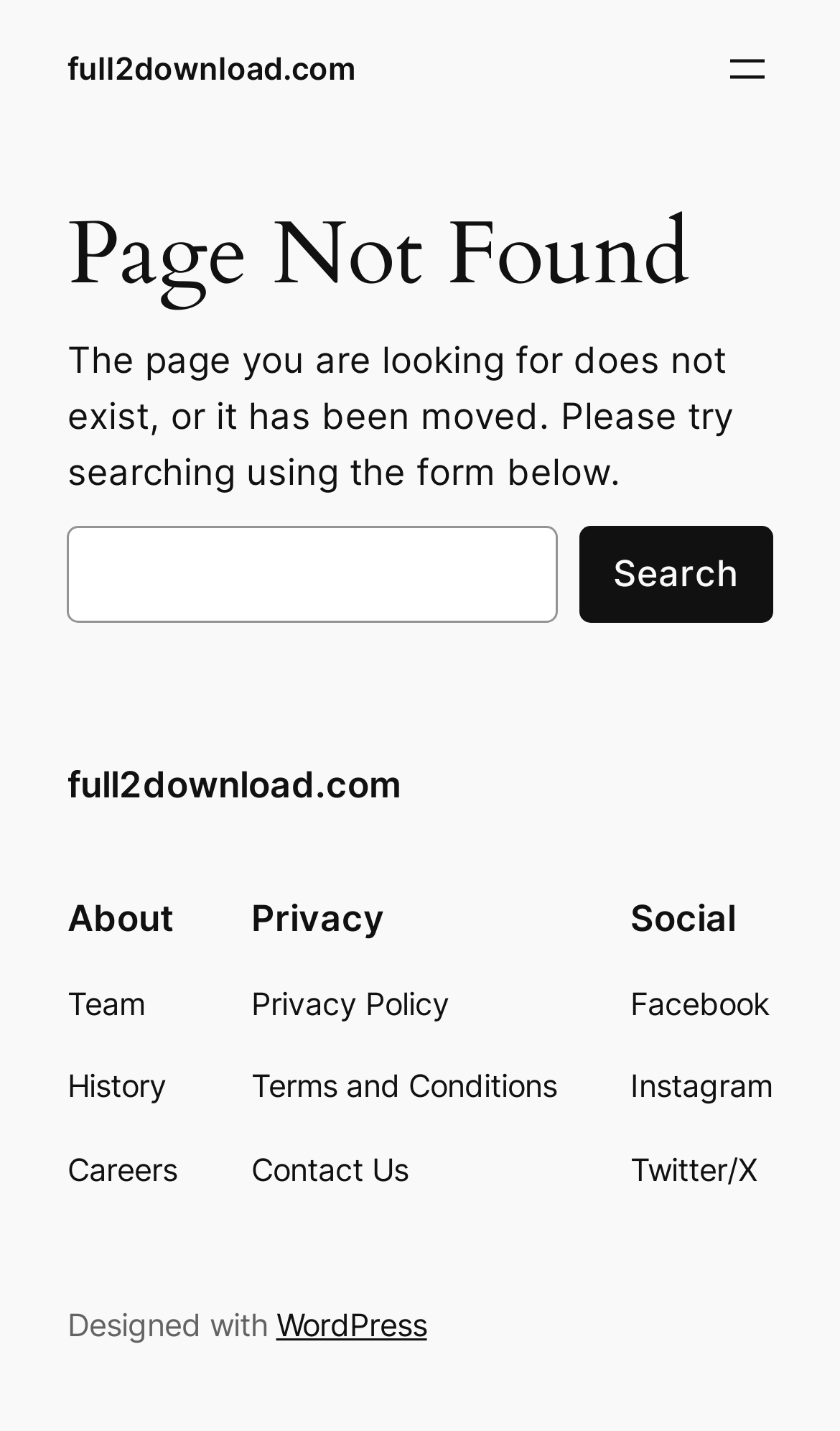Can you pinpoint the bounding box coordinates for the clickable element required for this instruction: "Visit full2download.com"? The coordinates should be four float numbers between 0 and 1, i.e., [left, top, right, bottom].

[0.08, 0.034, 0.424, 0.06]